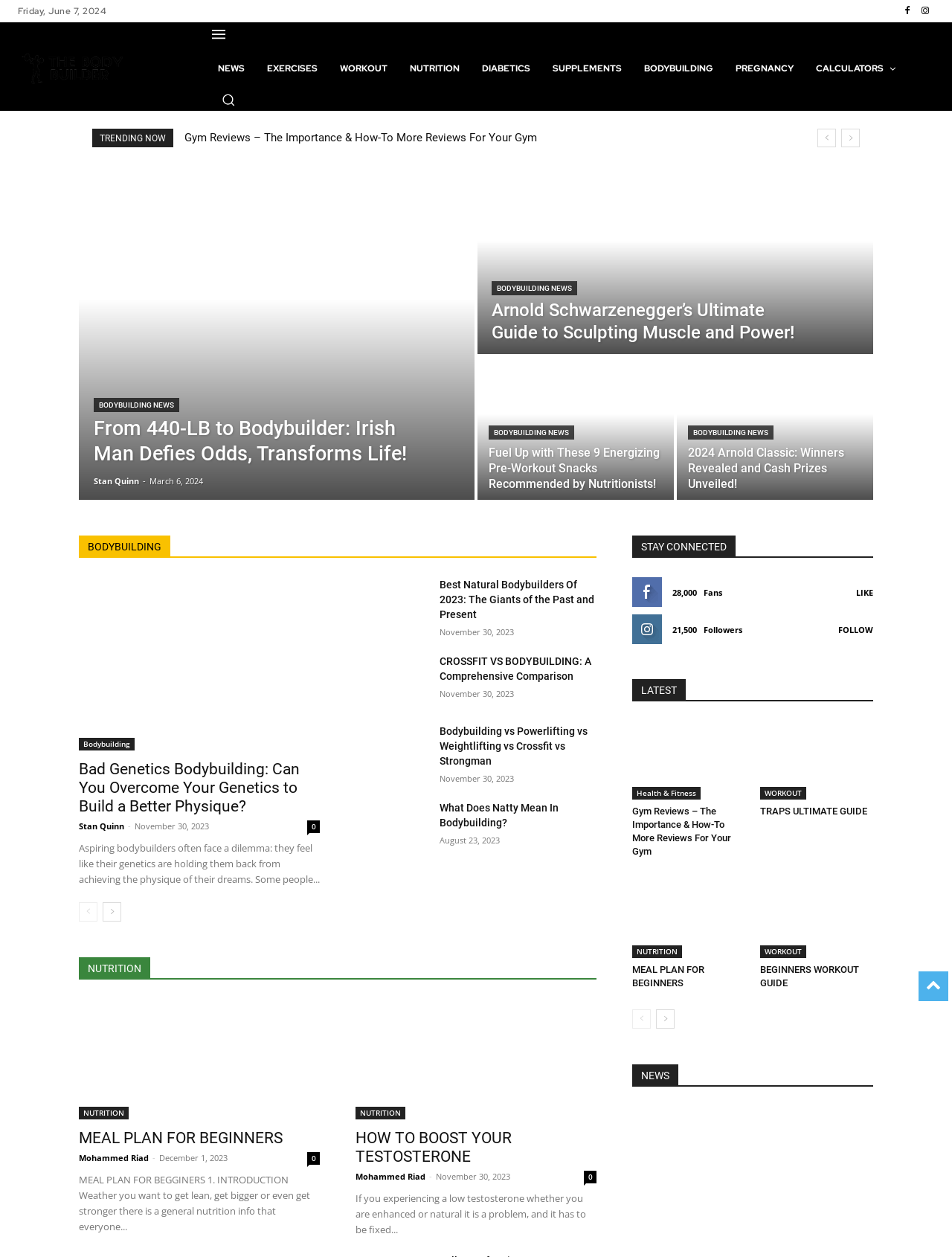Bounding box coordinates are given in the format (top-left x, top-left y, bottom-right x, bottom-right y). All values should be floating point numbers between 0 and 1. Provide the bounding box coordinate for the UI element described as: NUTRITION

[0.419, 0.037, 0.495, 0.072]